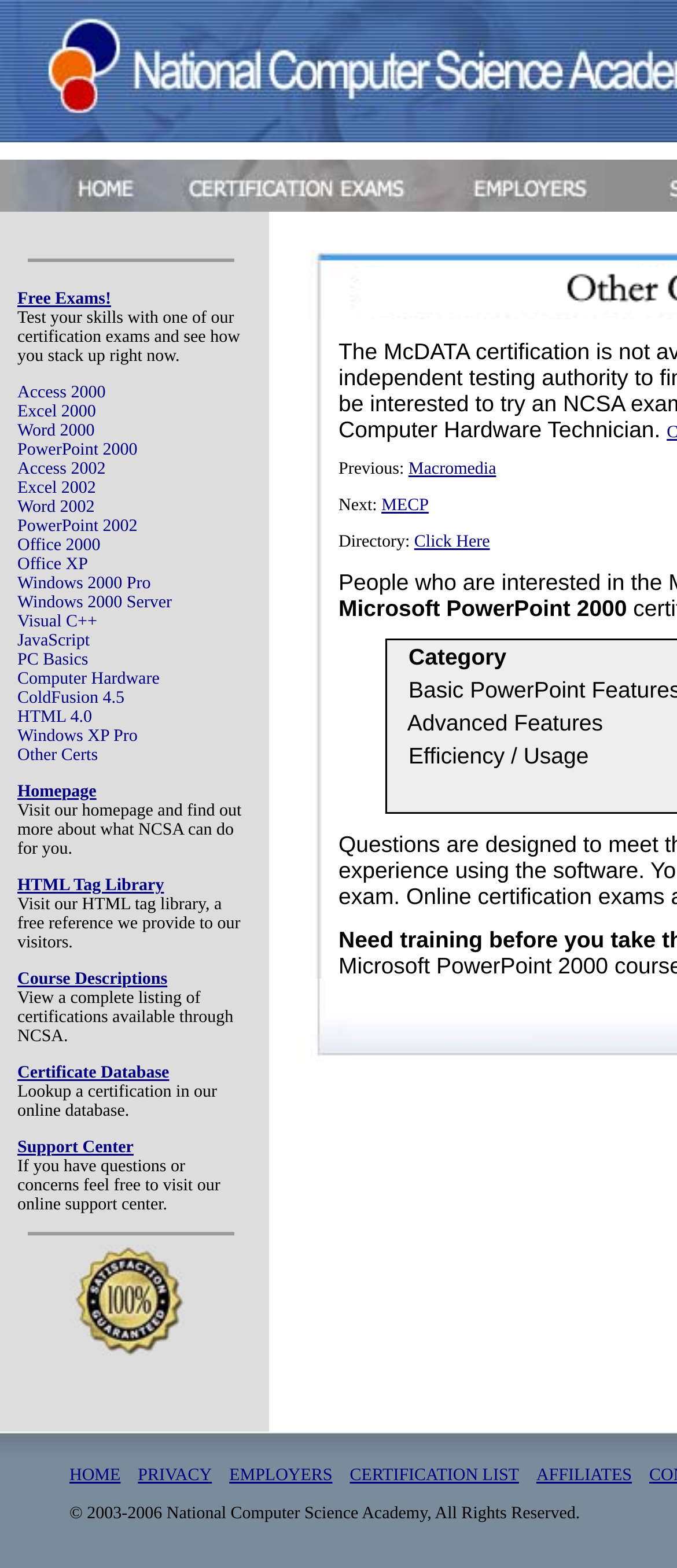What is the certification exam for testing skills?
Answer the question with a detailed explanation, including all necessary information.

The question is asking about the certification exam that allows users to test their skills. By analyzing the webpage, I found that the 'Free Exams!' link is related to testing skills, as it is described as 'Test your skills with one of our certification exams and see how you stack up right now.'